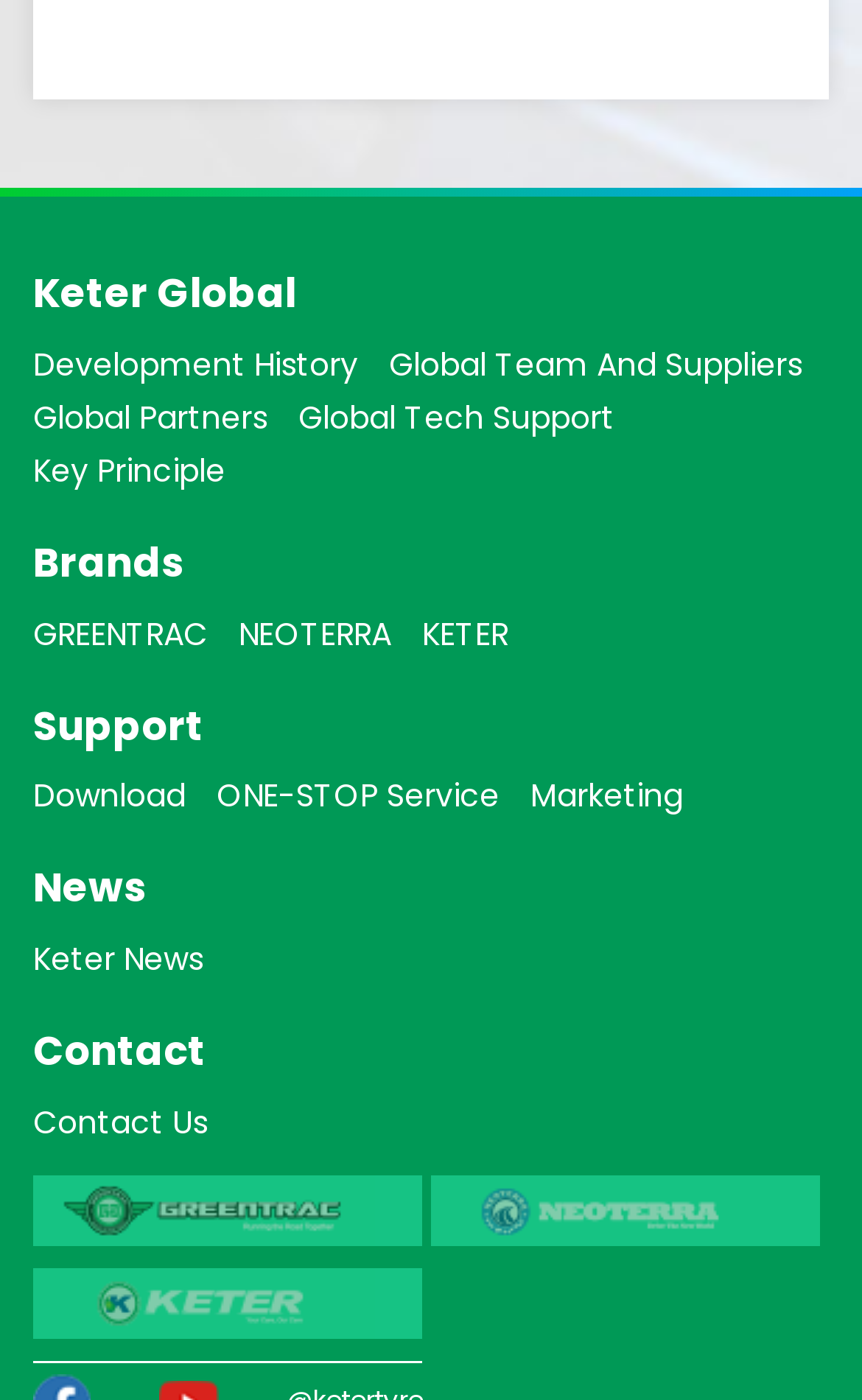Examine the screenshot and answer the question in as much detail as possible: What is the last link in the 'Support' section?

The 'Support' section has three links: 'Download', 'ONE-STOP Service', and 'Marketing'. The last link in this section is 'Marketing'.